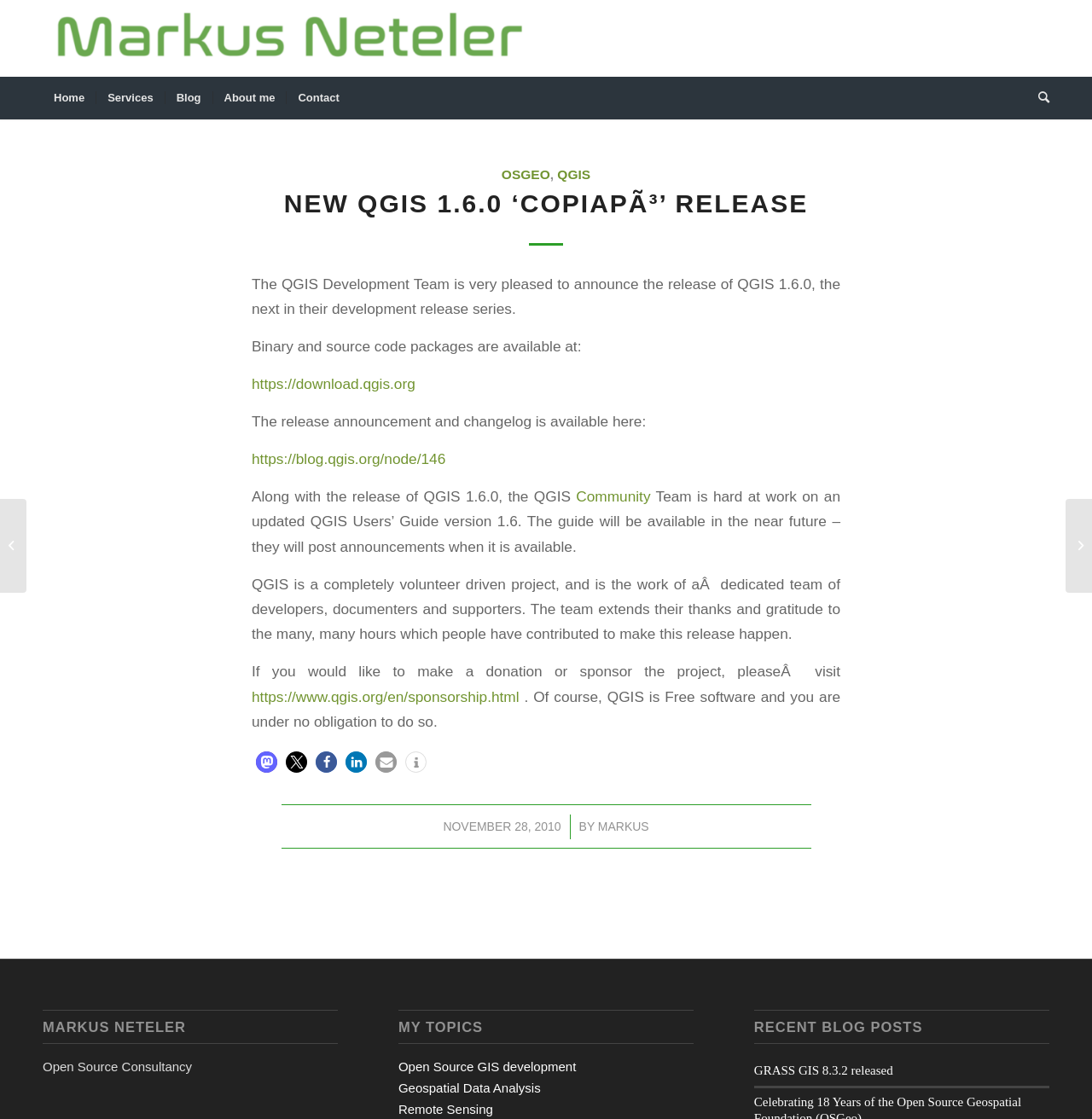Use a single word or phrase to answer the question: What is the topic of the blog post?

QGIS 1.6.0 release